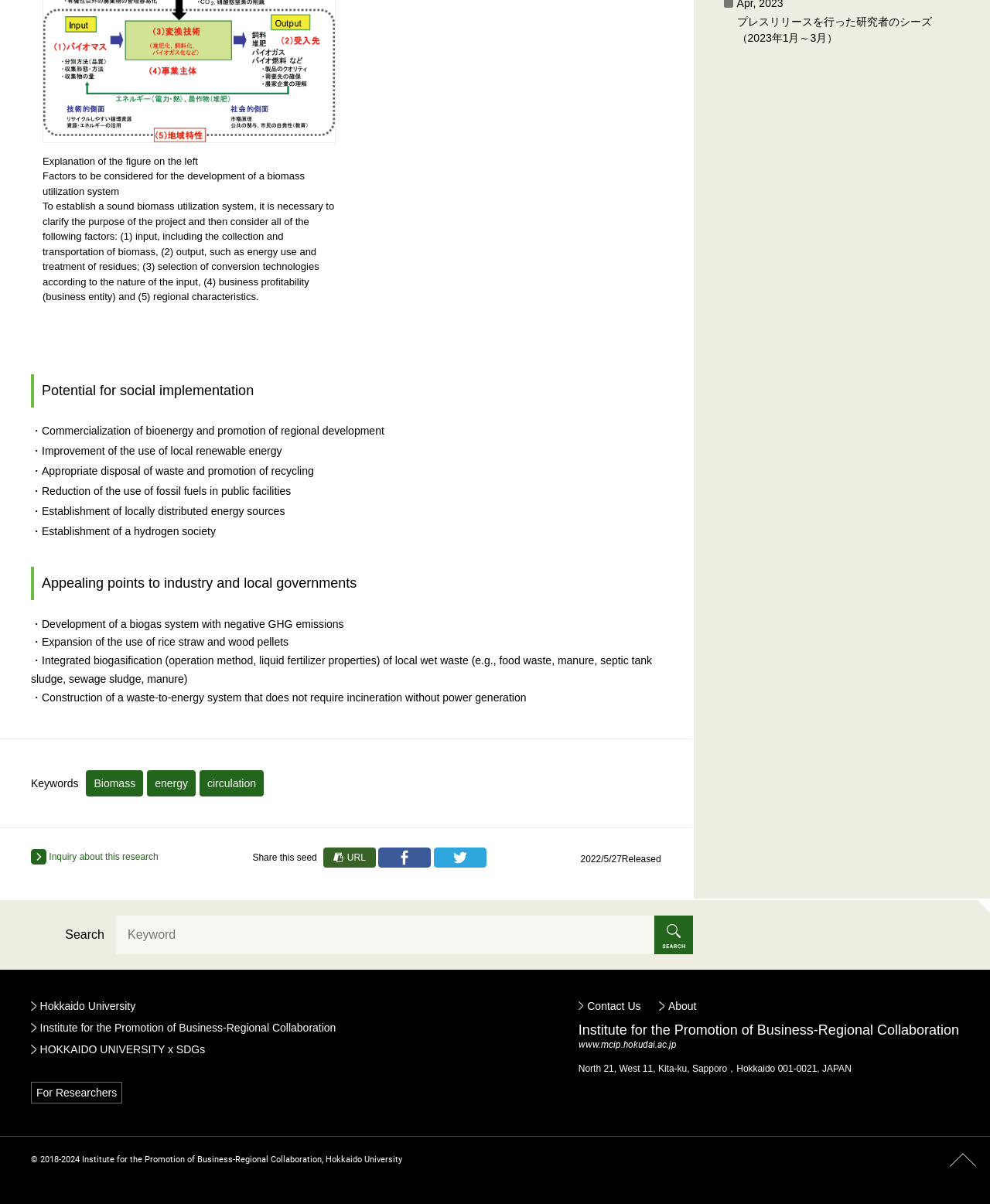Give a concise answer of one word or phrase to the question: 
What is the link below the text 'Share this seed'?

URL